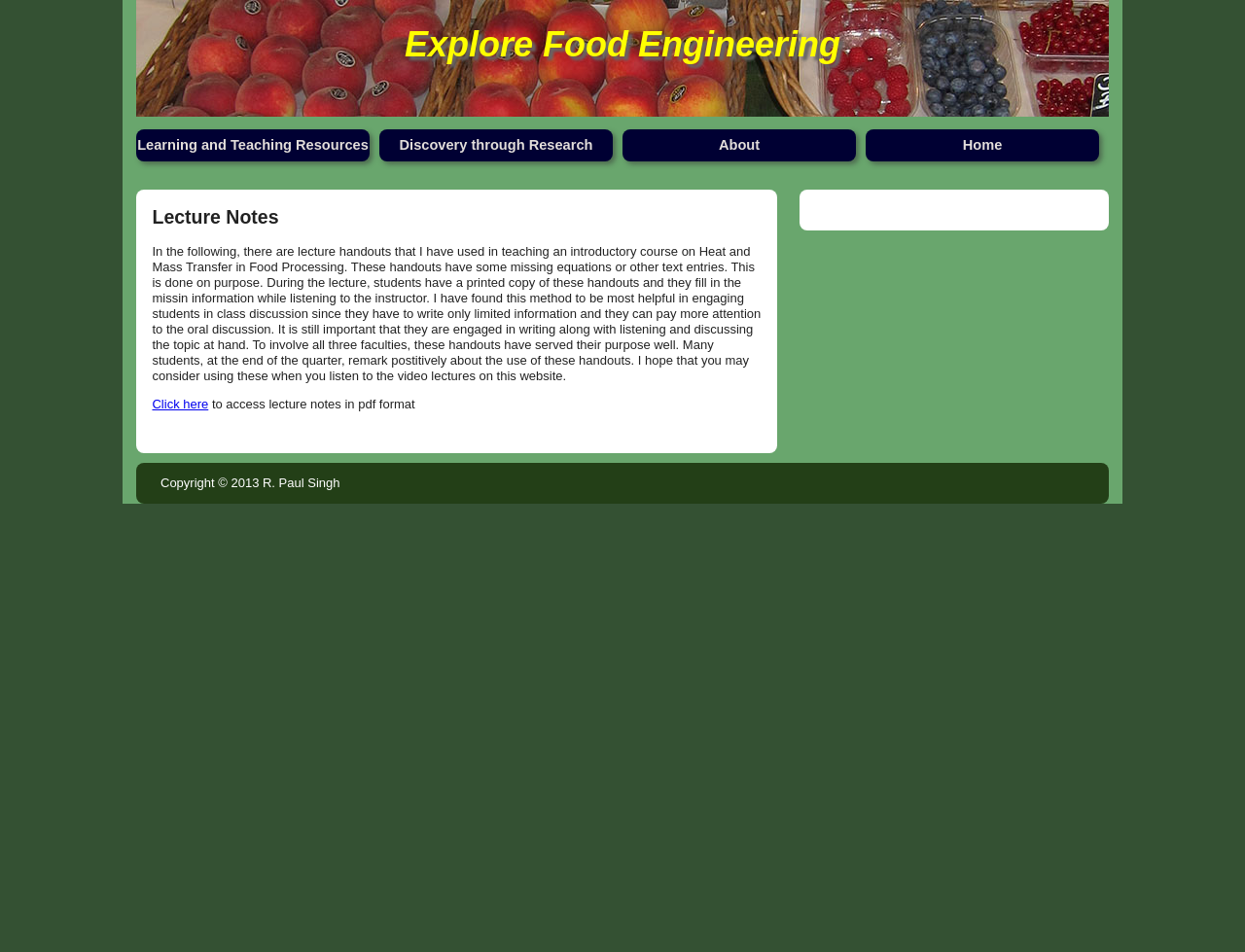Describe the entire webpage, focusing on both content and design.

The webpage is about food engineering, with a prominent heading "Explore Food Engineering" at the top. Below this heading, there are four links aligned horizontally, labeled "Learning and Teaching Resources", "Discovery through Research", "About", and "Home", from left to right. 

Further down, there is another heading "Lecture Notes", followed by a paragraph of text that explains the purpose and benefits of using lecture handouts in teaching an introductory course on Heat and Mass Transfer in Food Processing. The text also mentions that the handouts have some missing information, which is intentionally left out to engage students in class discussions.

Below this paragraph, there is a link "Click here" and a text "to access lecture notes in pdf format", which suggests that users can access the lecture notes by clicking on the link. 

At the bottom of the page, there is a copyright notice "Copyright © 2013 R. Paul Singh".